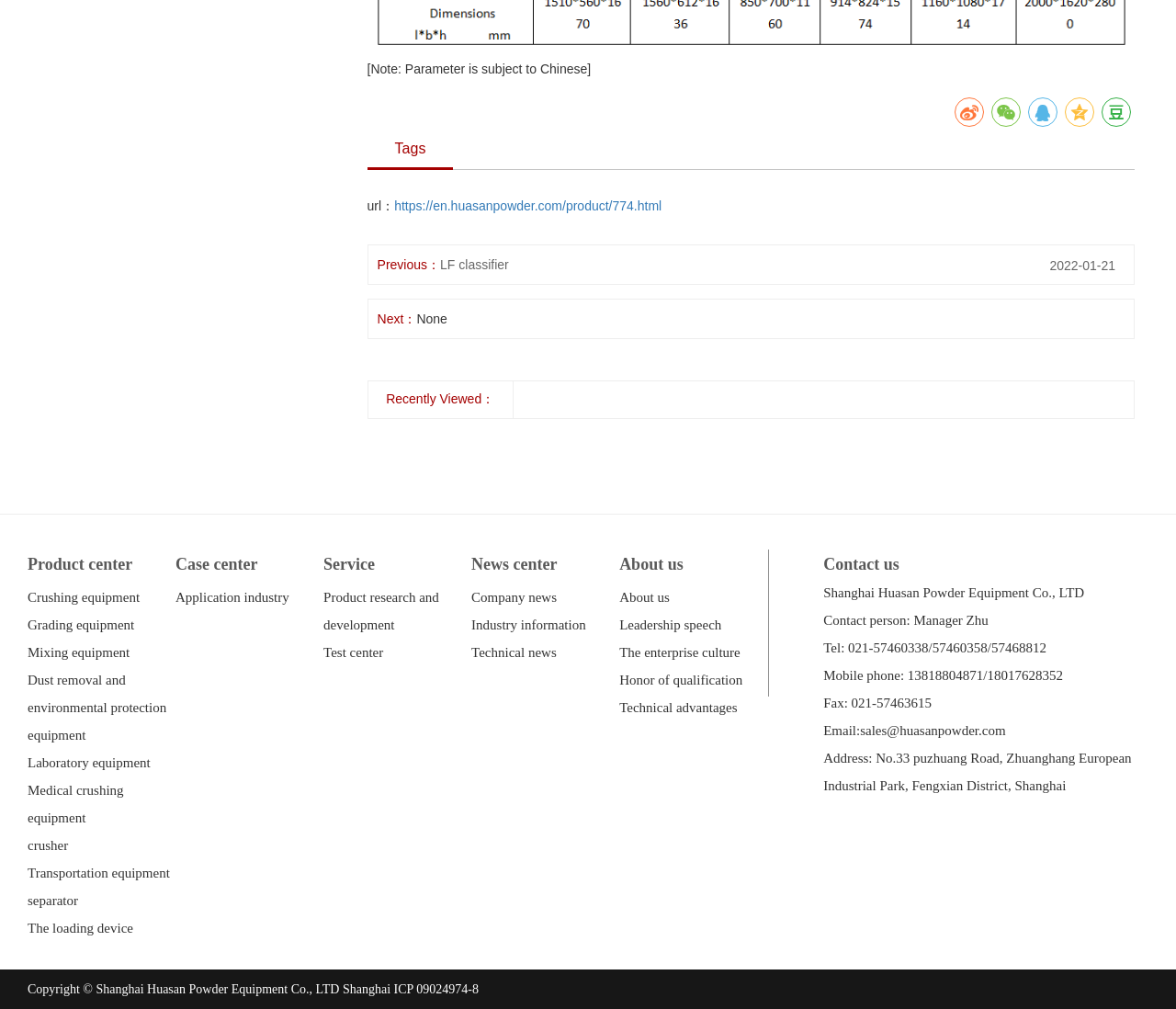Use one word or a short phrase to answer the question provided: 
What is the purpose of the 'Recently Viewed' section?

To show recently viewed products